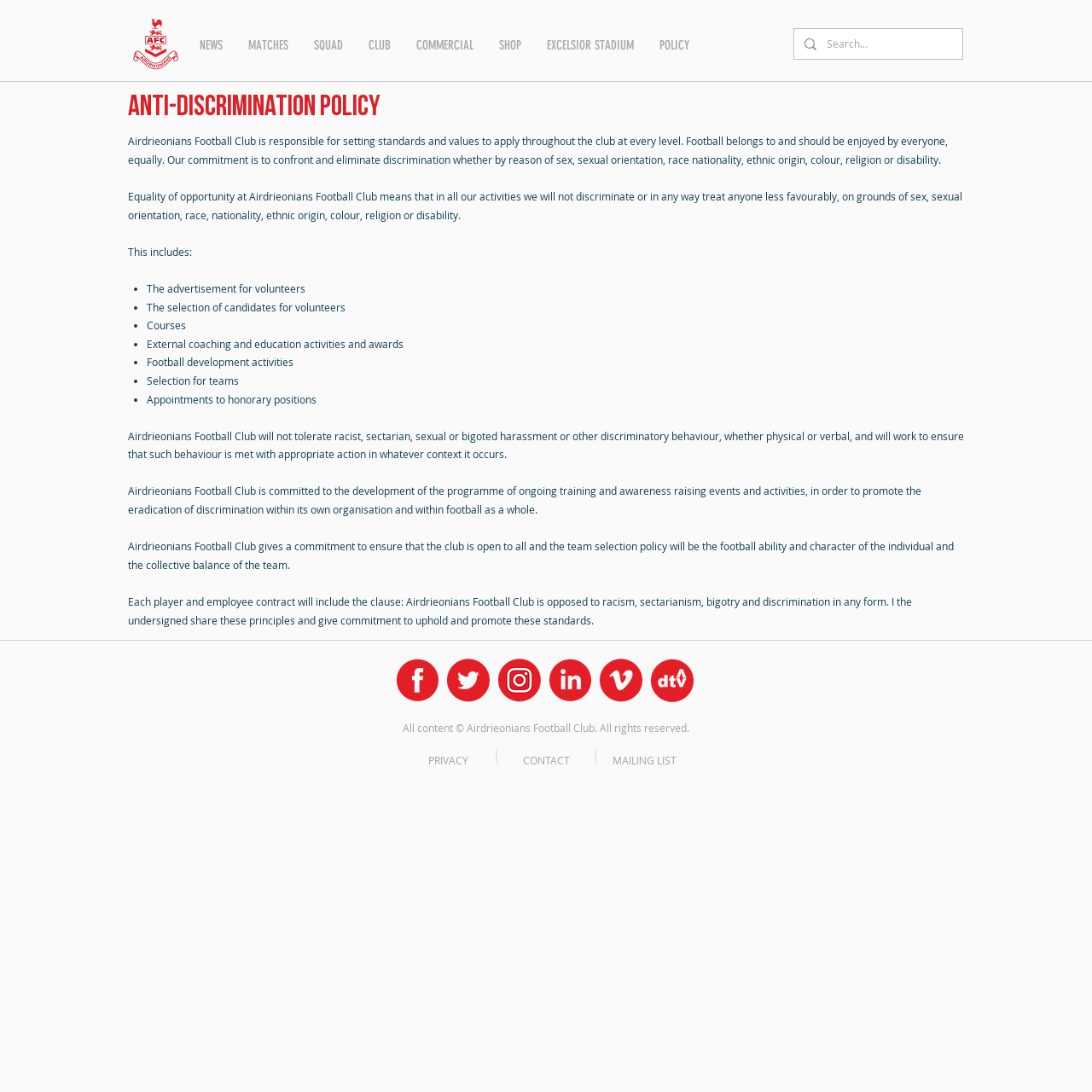What is the copyright information?
From the screenshot, supply a one-word or short-phrase answer.

All content © Airdrieonians Football Club. All rights reserved.